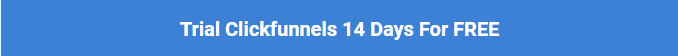Provide a short, one-word or phrase answer to the question below:
How many days is the trial period?

14 days